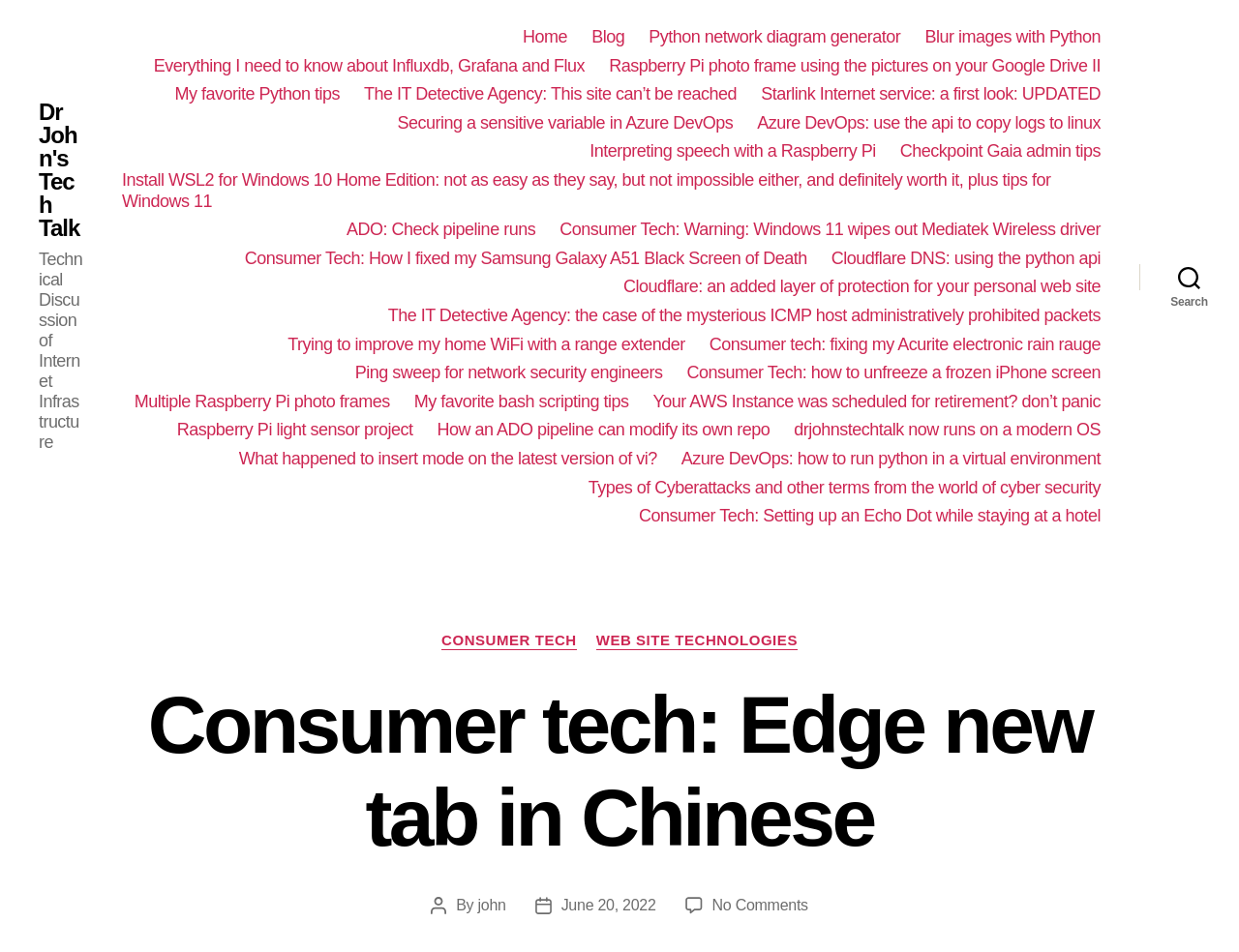Use the details in the image to answer the question thoroughly: 
What is the name of the blog?

The name of the blog can be found at the top of the webpage, where it says 'Dr John's Tech Talk' in a link format.